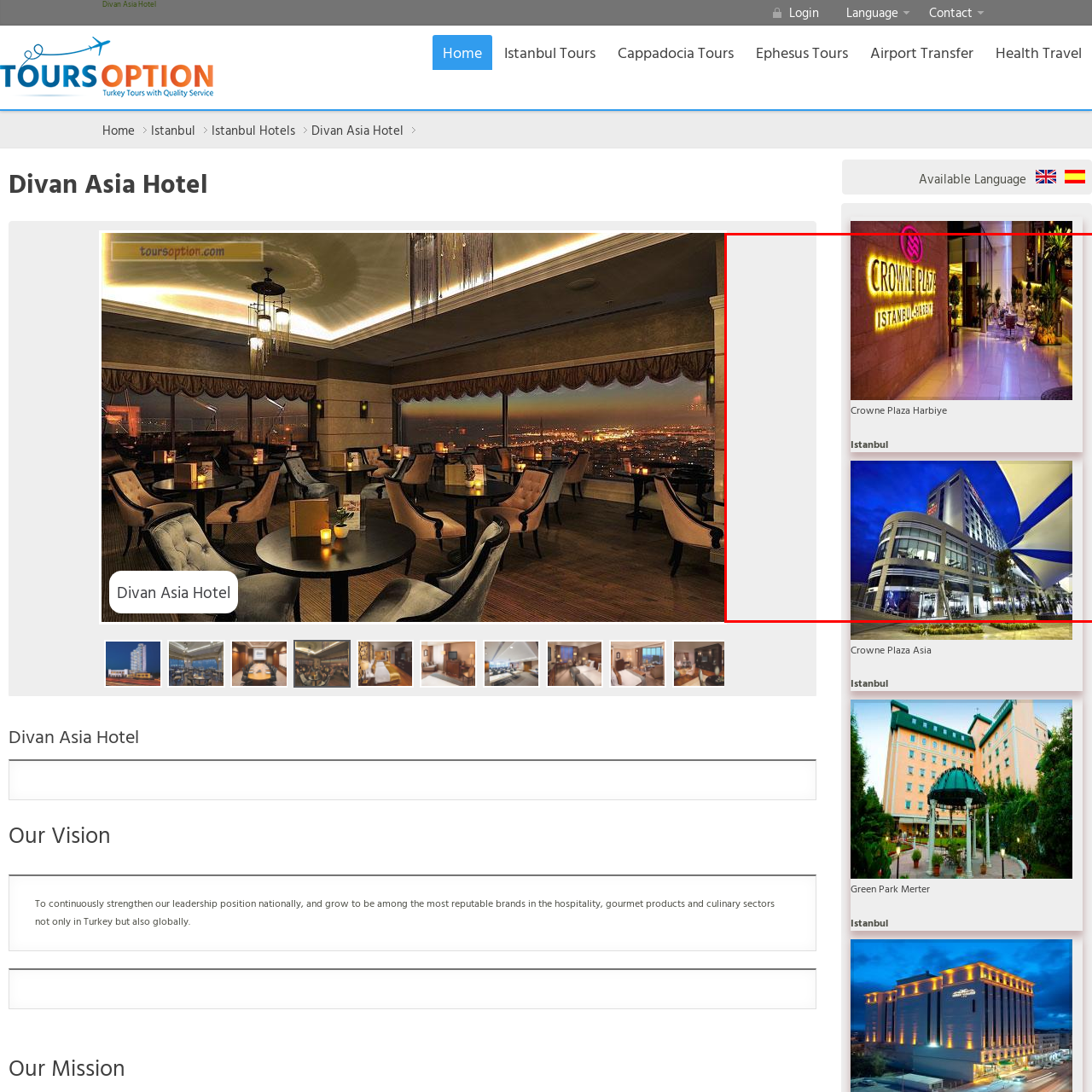Provide a thorough description of the scene depicted within the red bounding box.

The image showcases the Crowne Plaza Harbiye hotel in Istanbul, highlighting its modern and inviting entrance illuminated with vibrant signage. The interior features a spacious lobby adorned with lush greenery and stylish decor, creating a welcoming atmosphere for guests. Below this image, a second photograph captures the hotel’s exterior, showcasing the elegant architectural design against a twilight sky, framed by a striking blue-and-white awning. This visual representation emphasizes the hotel's contemporary design and its luxurious appeal, making it a notable choice for travelers seeking accommodations in Istanbul.